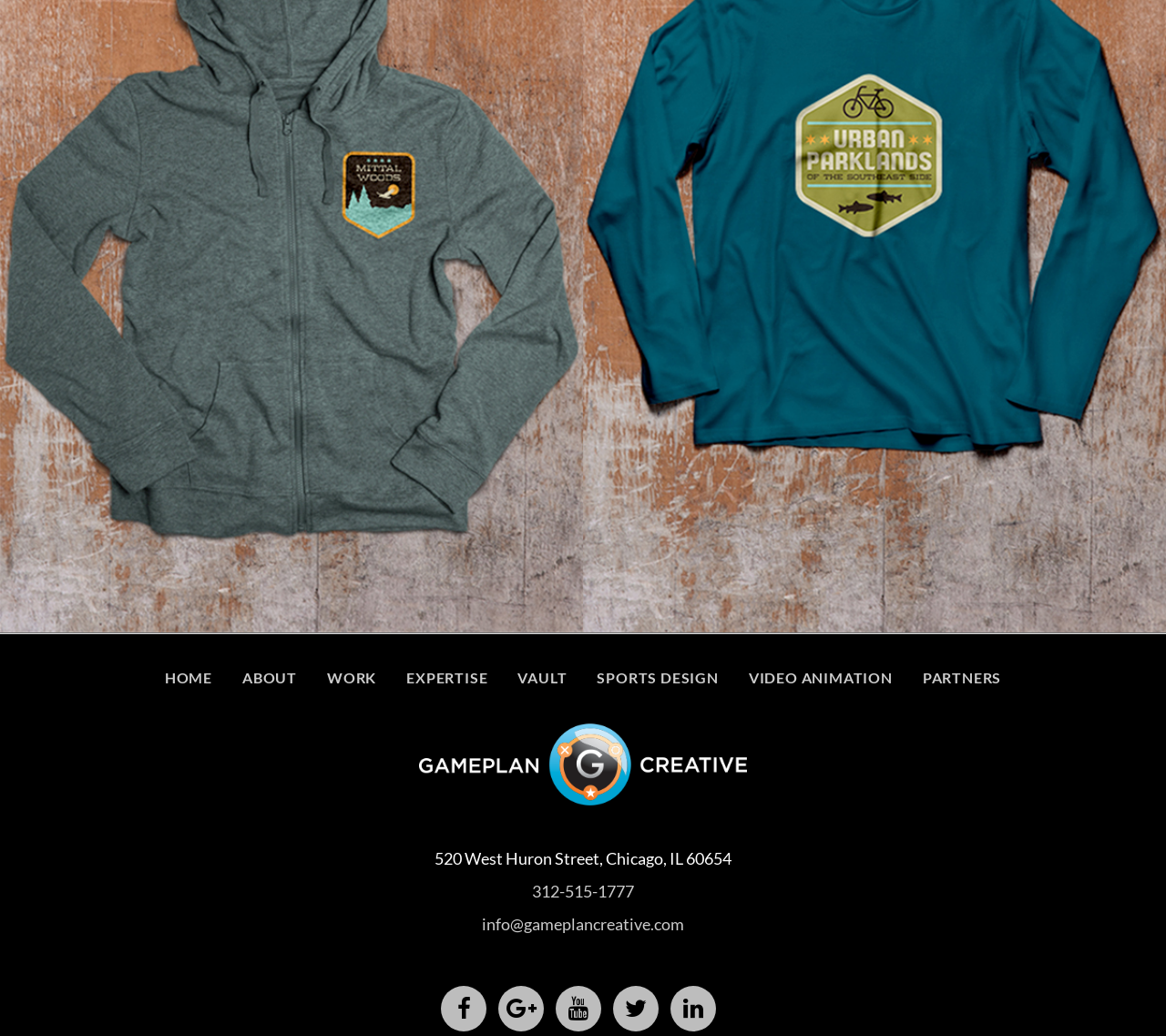Given the element description, predict the bounding box coordinates in the format (top-left x, top-left y, bottom-right x, bottom-right y). Make sure all values are between 0 and 1. Here is the element description: Video Animation

[0.642, 0.645, 0.765, 0.662]